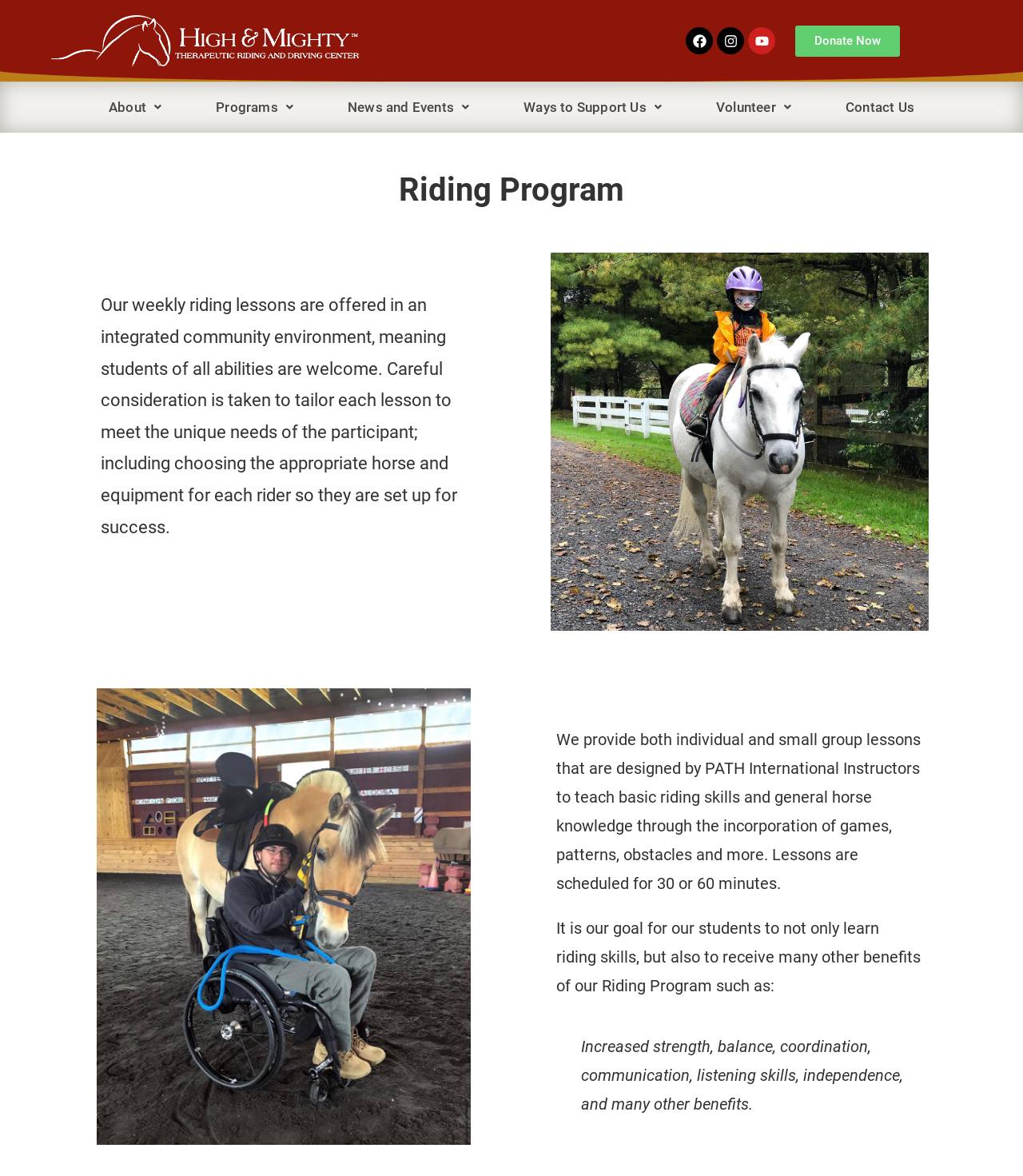Determine the bounding box coordinates for the region that must be clicked to execute the following instruction: "Donate Now".

[0.778, 0.022, 0.88, 0.048]